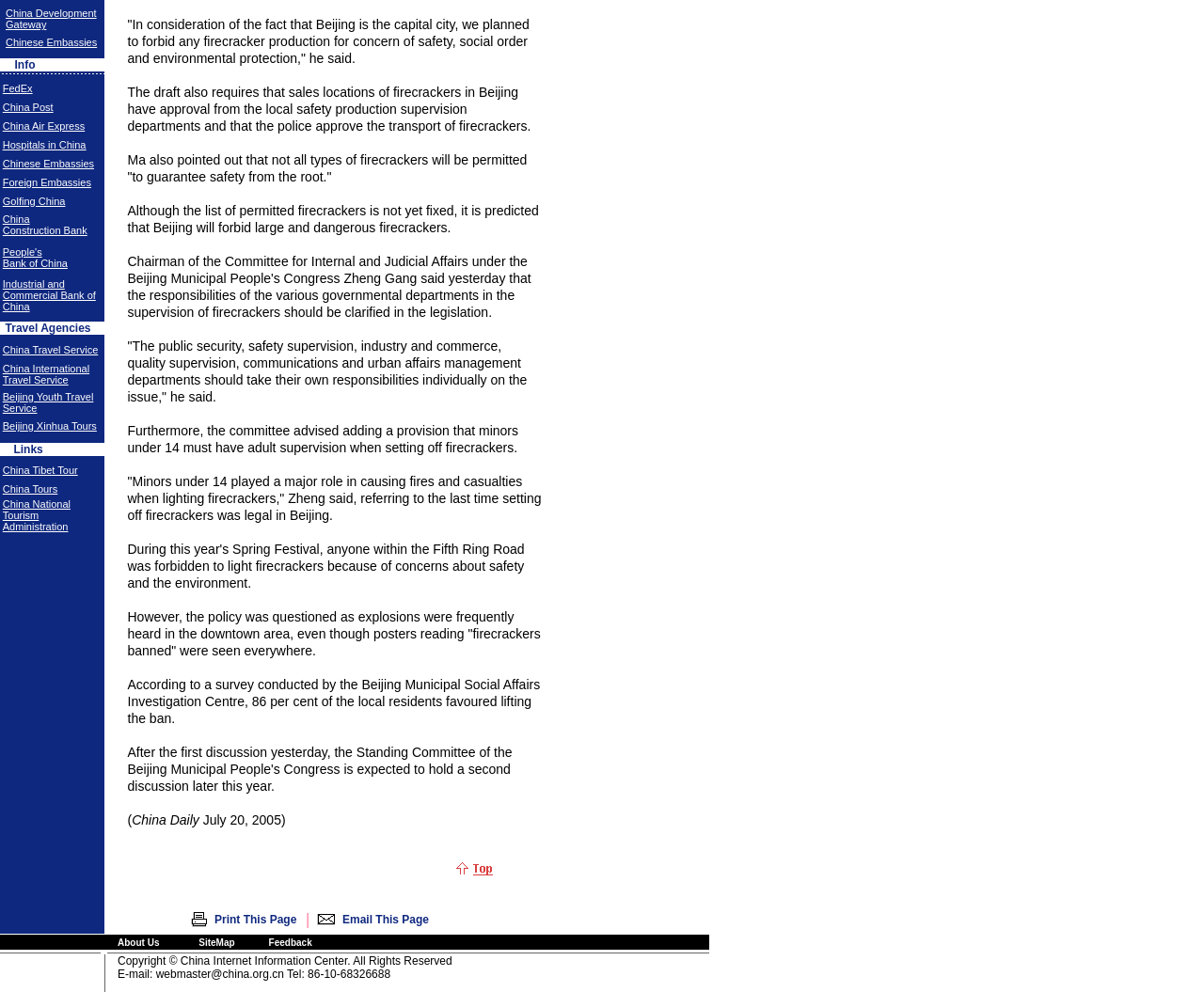Using the format (top-left x, top-left y, bottom-right x, bottom-right y), provide the bounding box coordinates for the described UI element. All values should be floating point numbers between 0 and 1: About Us

[0.098, 0.945, 0.132, 0.955]